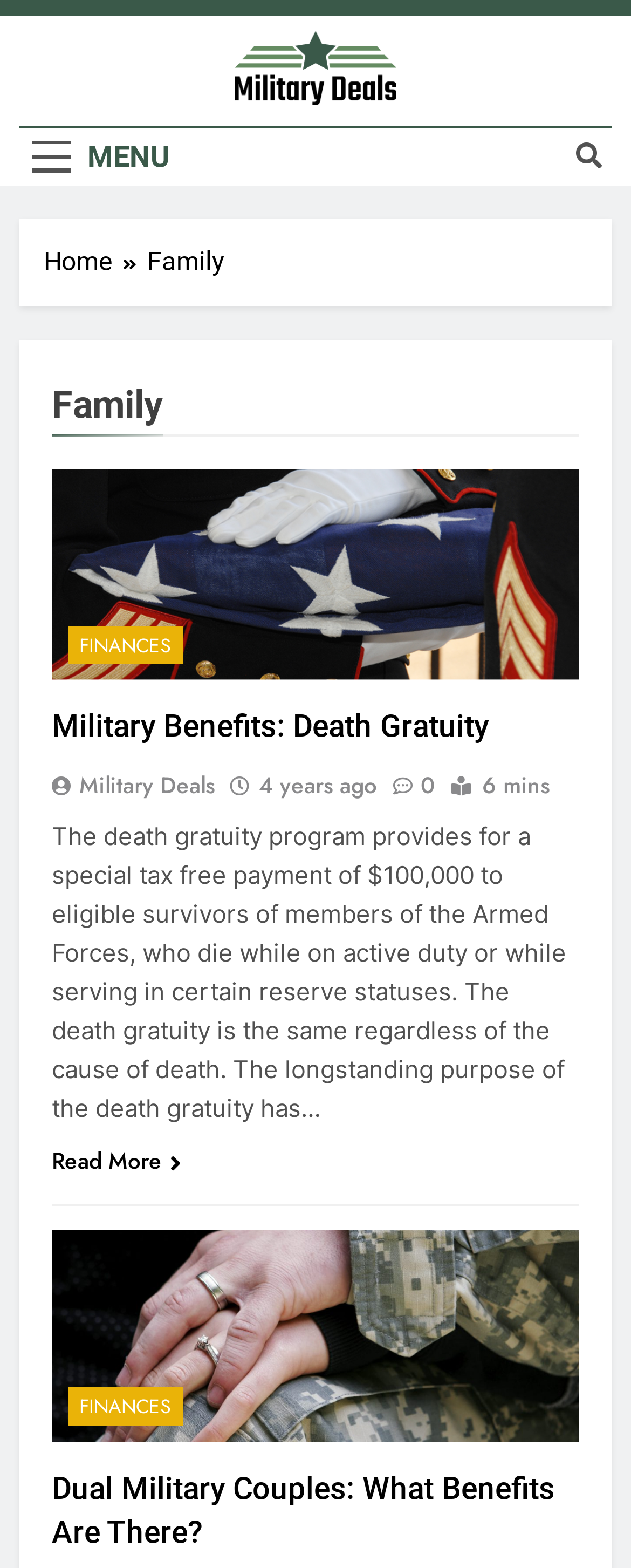Extract the bounding box for the UI element that matches this description: "4 years ago".

[0.41, 0.491, 0.597, 0.511]